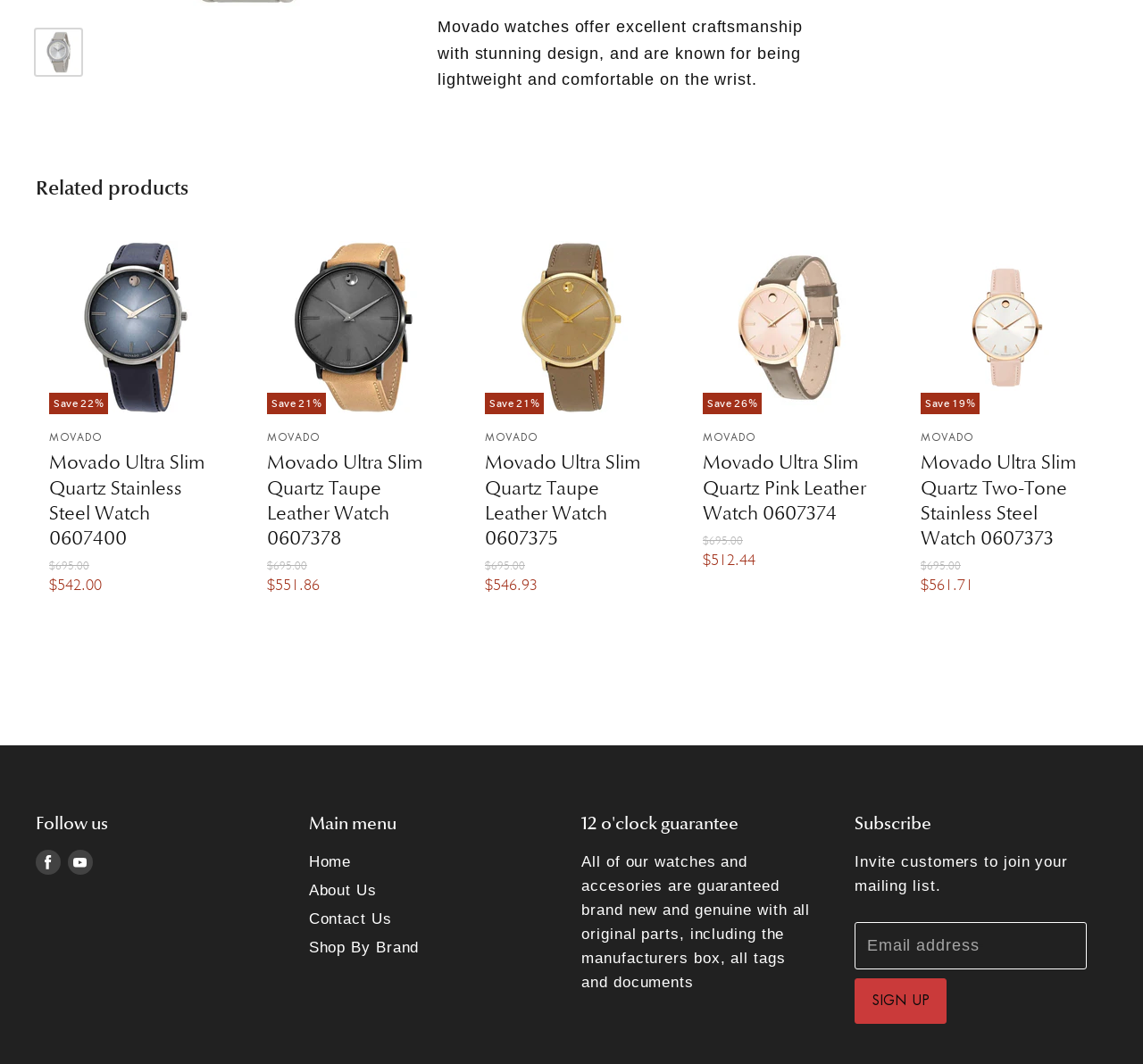Using the webpage screenshot, locate the HTML element that fits the following description and provide its bounding box: "Entertainment".

None